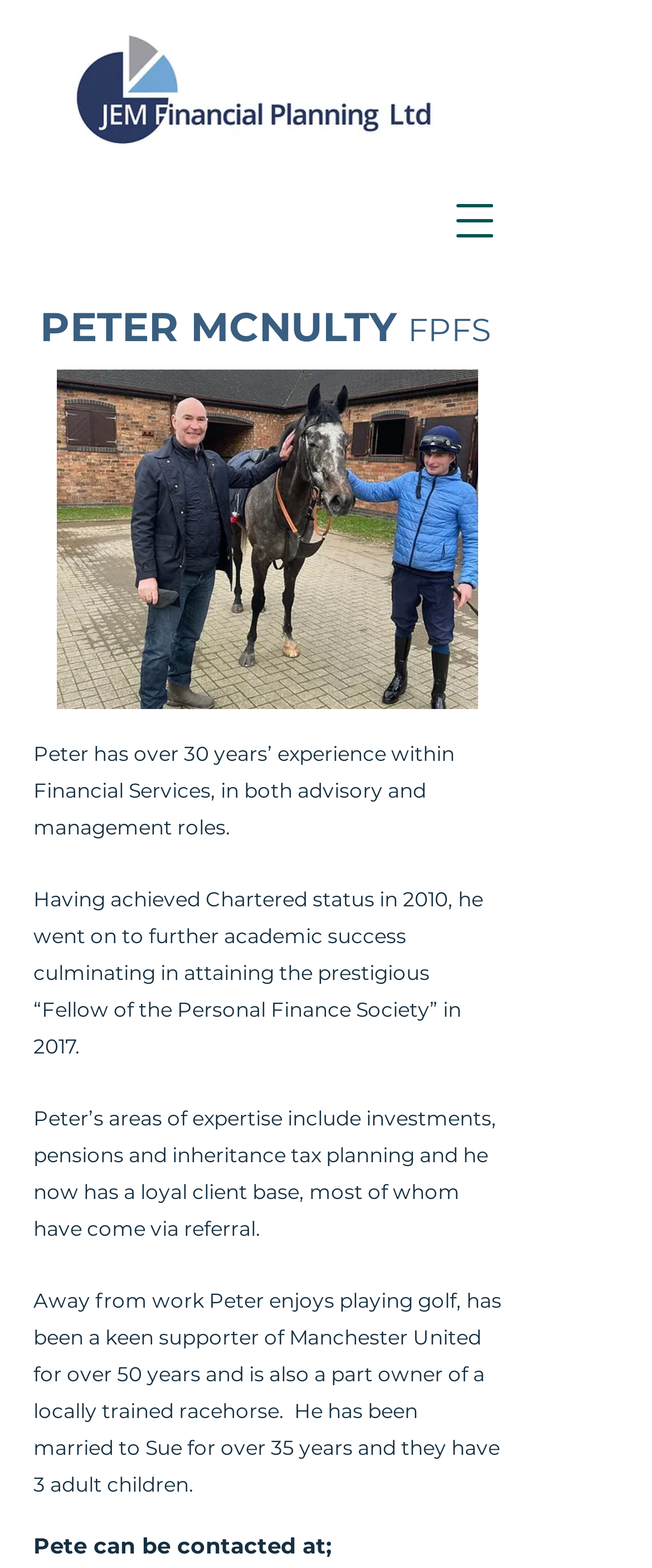What is Peter McNulty's profession?
Refer to the image and provide a thorough answer to the question.

Based on the webpage, Peter McNulty has over 30 years of experience in Financial Services, and he has achieved Chartered status and is a Fellow of the Personal Finance Society, indicating that he is a financial advisor.